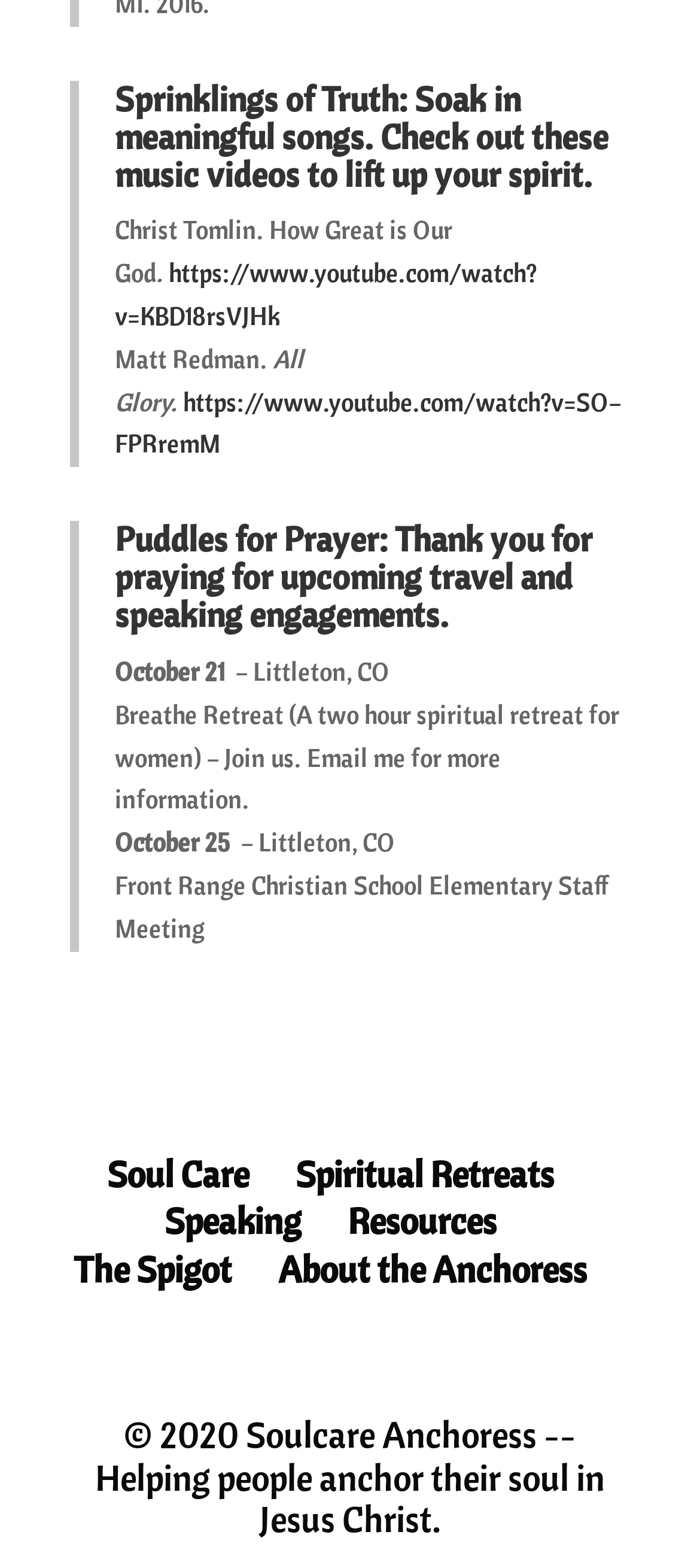What is the date of the Breathe Retreat?
Refer to the image and provide a thorough answer to the question.

The answer can be found in the second blockquote section, where it says 'October 21 – Littleton, CO'.